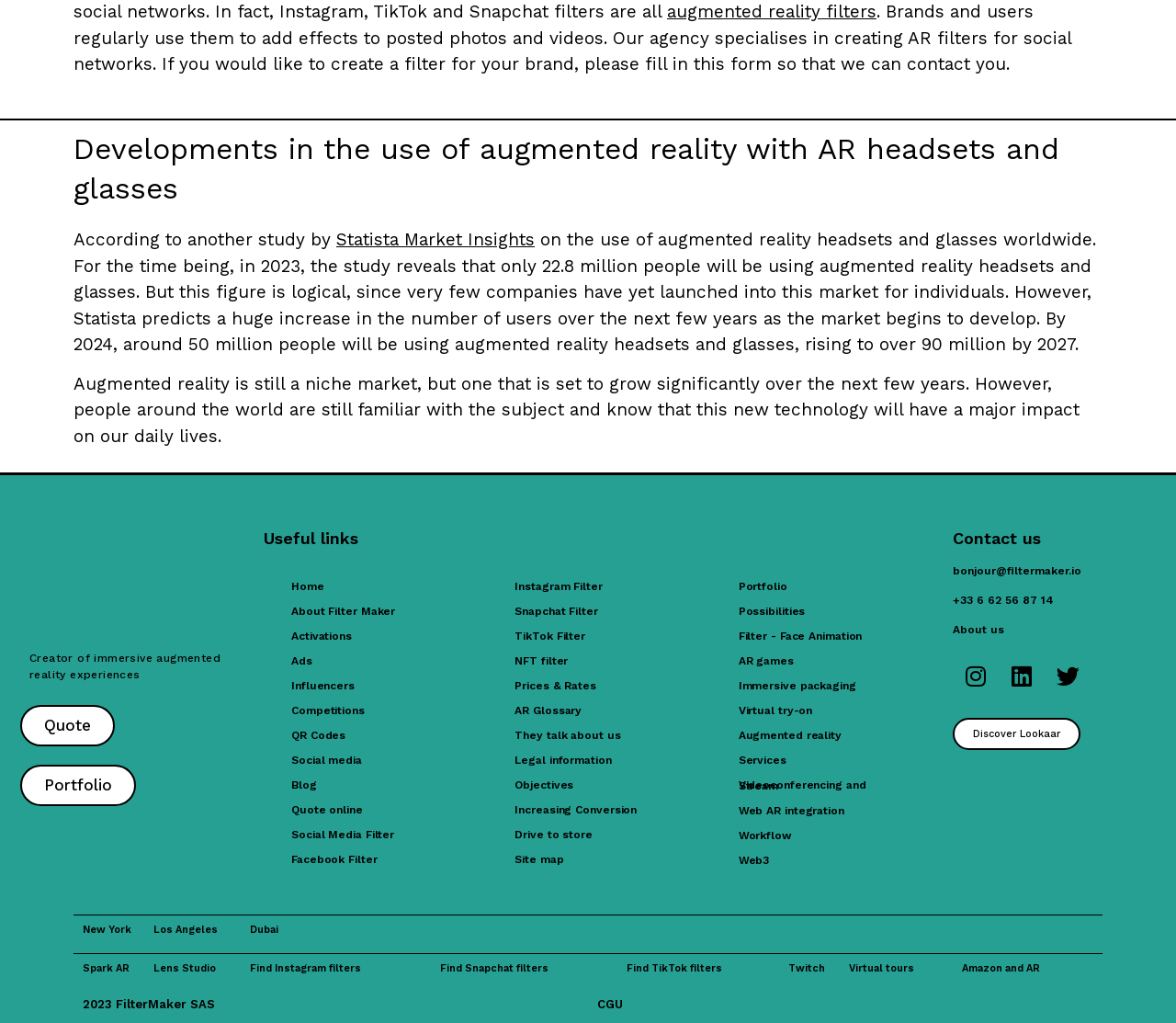Locate the bounding box coordinates of the clickable area needed to fulfill the instruction: "Click on 'Home'".

[0.232, 0.561, 0.407, 0.586]